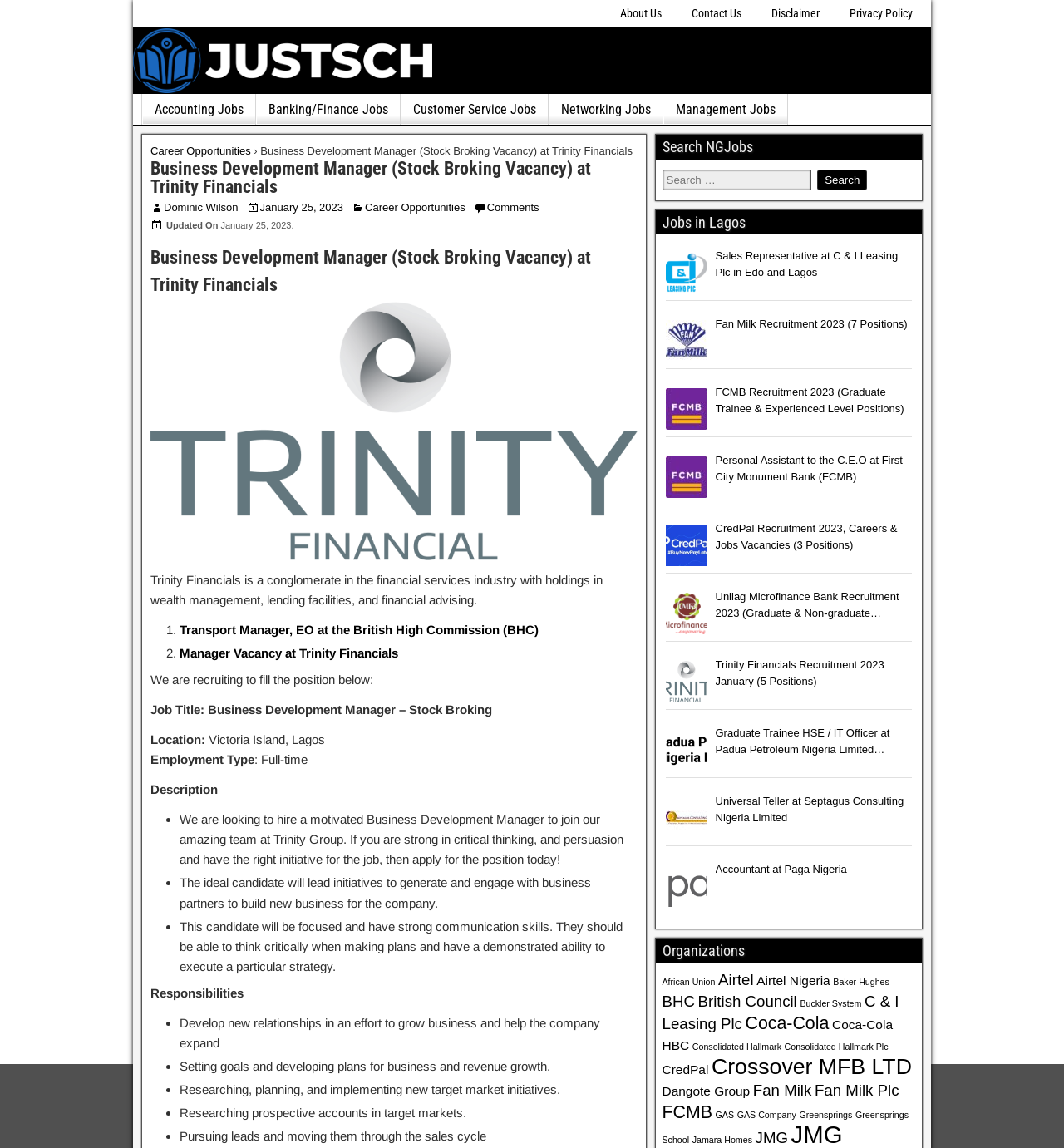Please determine the bounding box coordinates, formatted as (top-left x, top-left y, bottom-right x, bottom-right y), with all values as floating point numbers between 0 and 1. Identify the bounding box of the region described as: BHC

[0.622, 0.864, 0.653, 0.88]